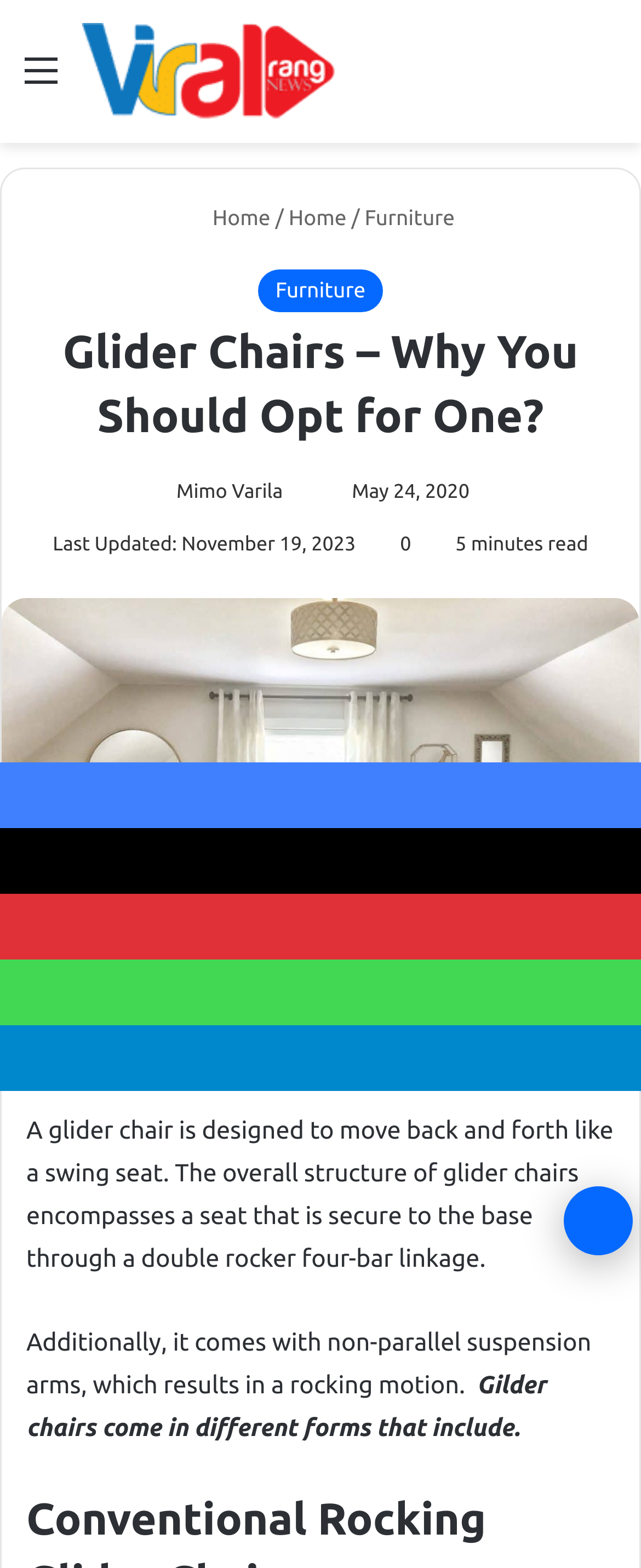Pinpoint the bounding box coordinates of the element that must be clicked to accomplish the following instruction: "Visit Instagram". The coordinates should be in the format of four float numbers between 0 and 1, i.e., [left, top, right, bottom].

None